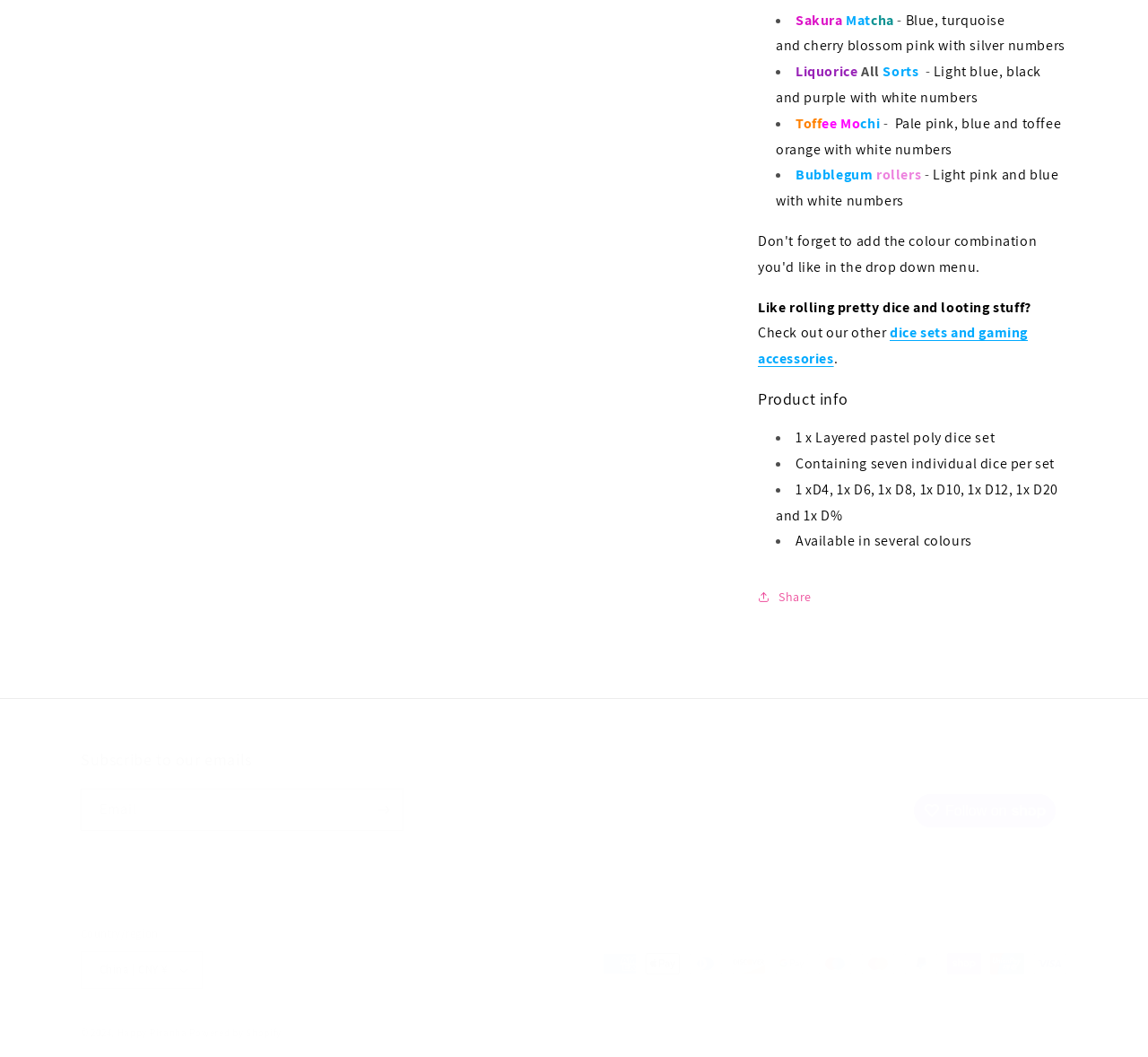Answer briefly with one word or phrase:
What is the copyright year of the website?

2024